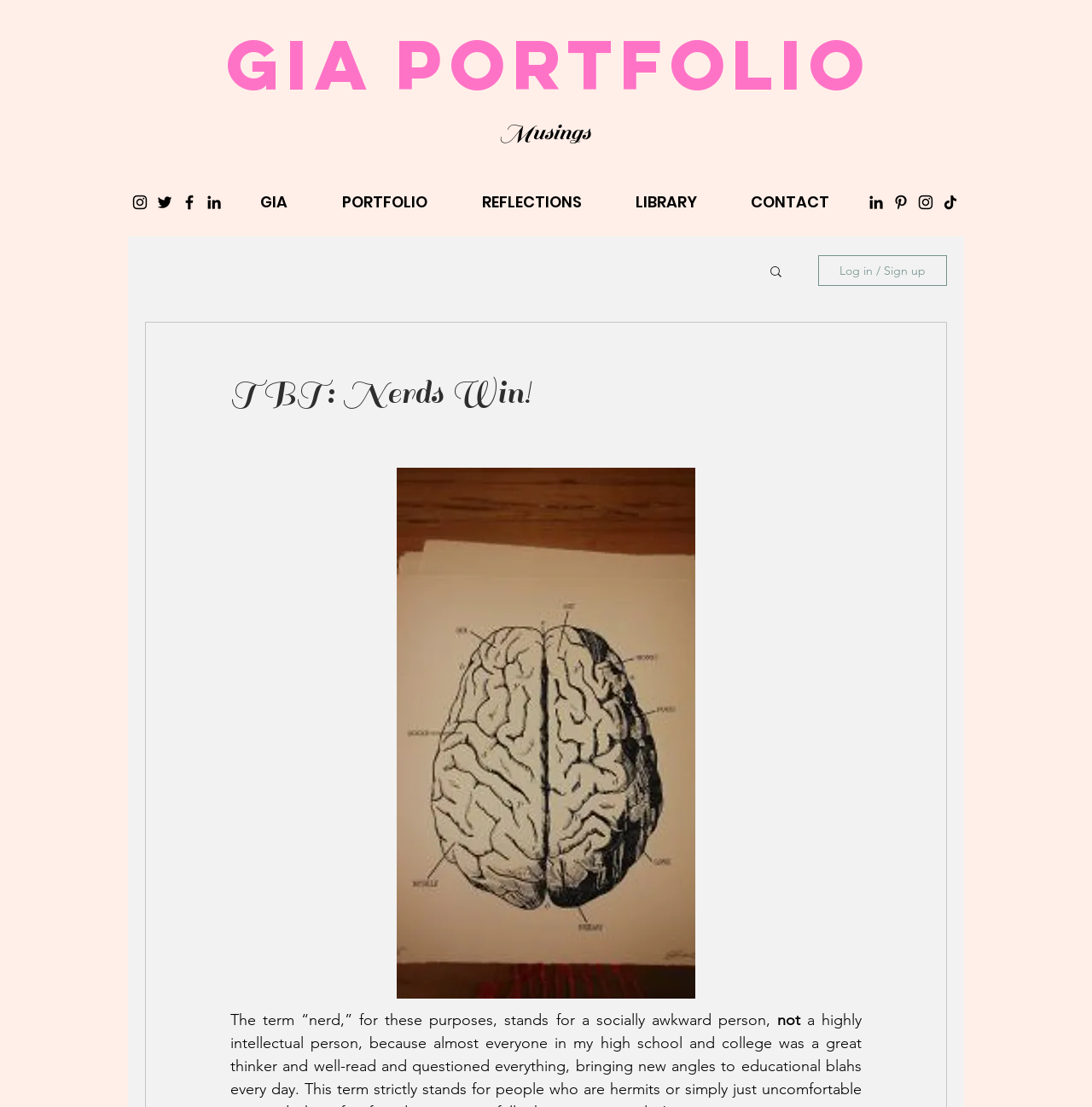Summarize the webpage with a detailed and informative caption.

The webpage has a heading "Gia Portfolio" at the top left corner, with a link to "Gia Portfolio" right next to it. Below the heading, there is a static text "Musings" positioned at the top center of the page.

On the top left side, there is a social bar with four links: "Instagram", "Twitter", "Facebook", and "LinkedIn", each accompanied by an image. Another social bar is located at the top right side, with four links: "LinkedIn", "Pinterest", "Instagram", and "TikTok", each accompanied by an image.

A navigation menu labeled "Site" is positioned at the top center of the page, with five links: "GIA", "PORTFOLIO", "REFLECTIONS", "LIBRARY", and "CONTACT". 

A search button is located at the top right side, with an image inside. Next to the search button, there is a "Log in / Sign up" button.

The main content of the page is a section titled "TBT: Nerds Win!", which has a heading with the same title. Below the heading, there is a button labeled "Michael" with an image inside. The main text of the page is divided into three paragraphs, with the first paragraph stating "The term “nerd,” for these purposes, stands for a socially awkward person," and the second paragraph starting with "not".